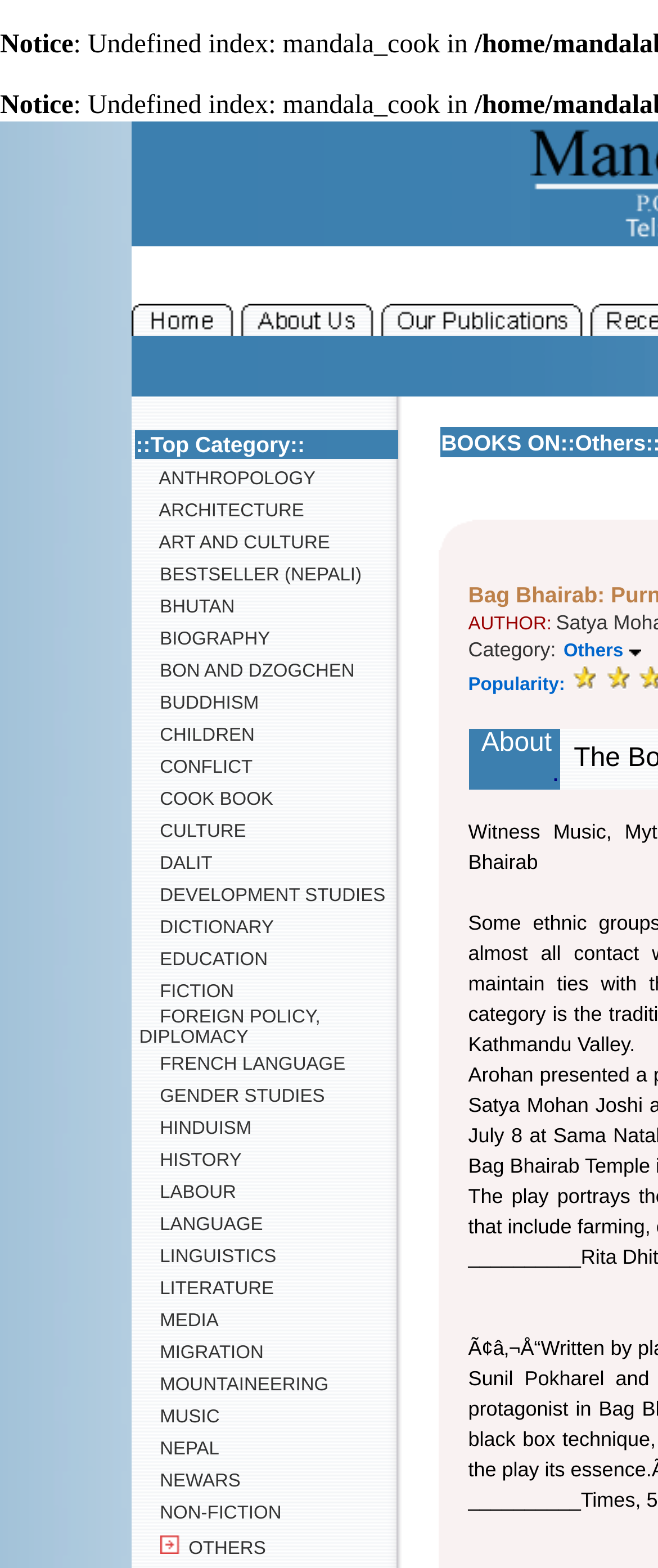What is the category of 'ANTHROPOLOGY'?
Please provide an in-depth and detailed response to the question.

Based on the webpage, 'ANTHROPOLOGY' is a category listed under 'Top Category' section, which suggests that it is a top-level category.